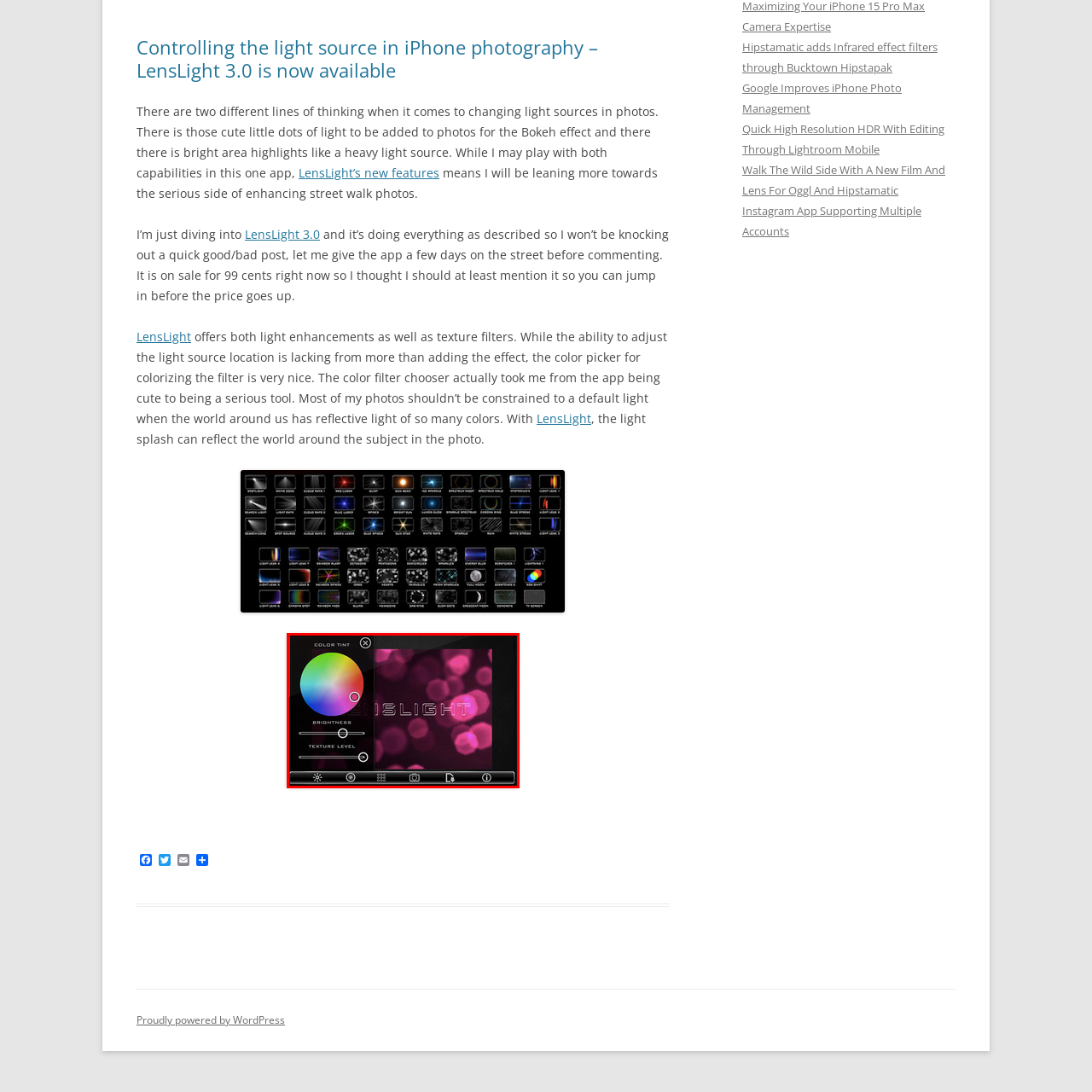Offer an in-depth description of the picture located within the red frame.

The image showcases an interface from the LensLight app, designed for enhancing photography on iPhones. On the left side, a vibrant color tint wheel is displayed, allowing users to select hues for their images. Below the color tint selector, there are adjustable sliders labeled "Brightness" and "Texture Level," giving users control over the visual properties of their photographs. In the background, a softly blurred pink bokeh effect serves to highlight the features of the app, emphasizing its focus on achieving artistic lighting and texture enhancements for photography. This interface is part of the LensLight 3.0 update, which aims to provide powerful editing tools for users looking to enhance the quality of their images.